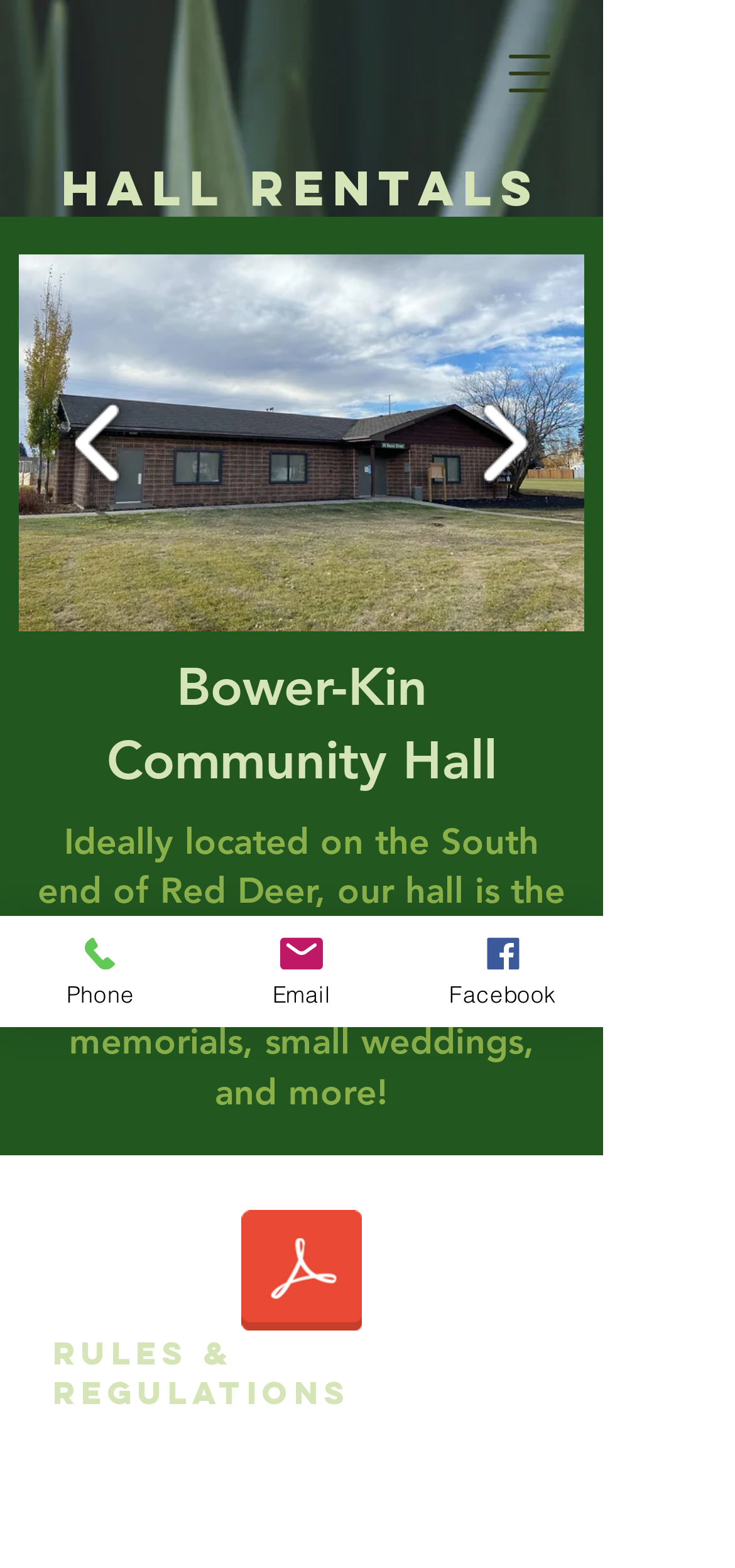How many social media links are there?
Using the visual information, respond with a single word or phrase.

1